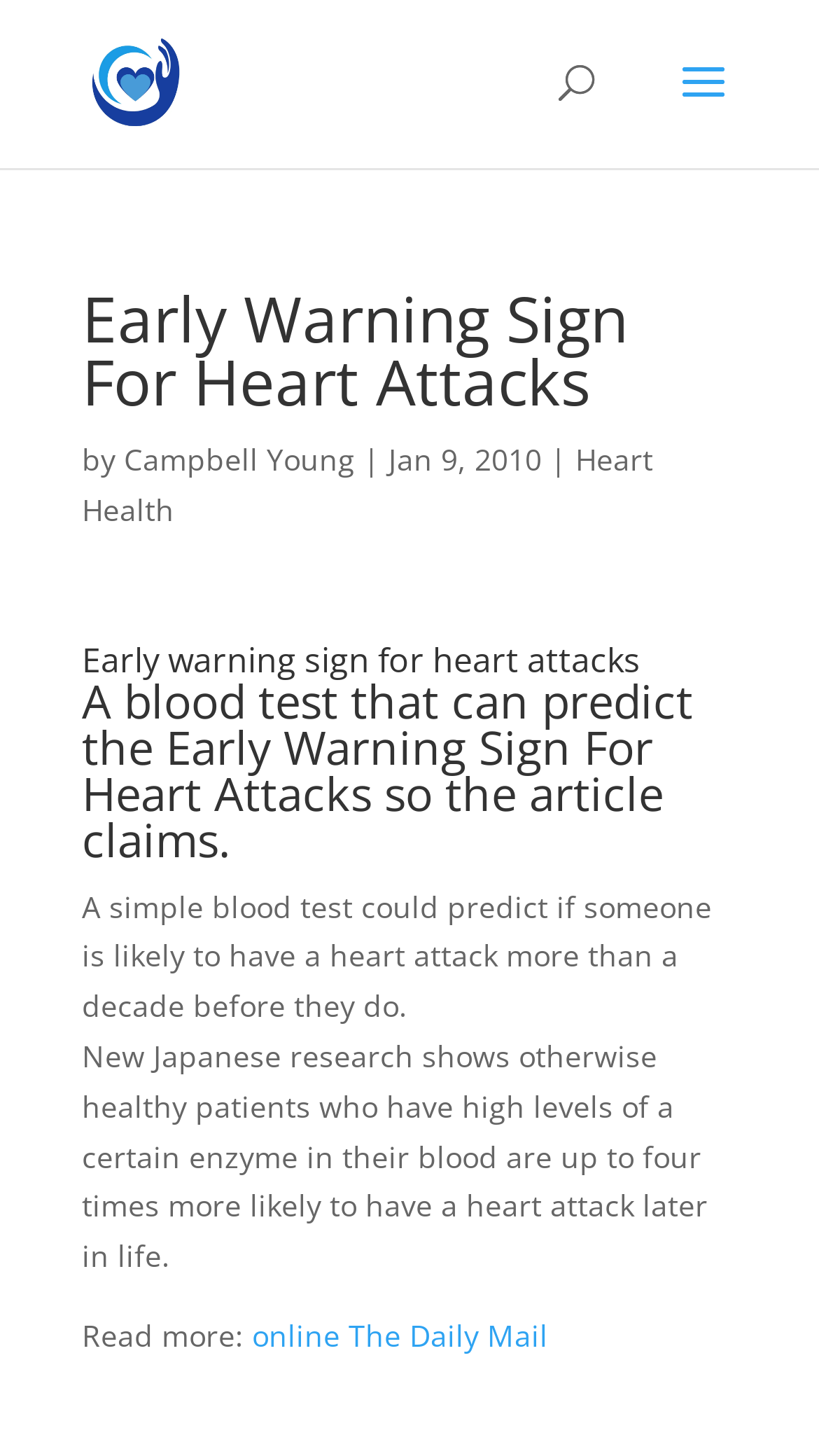Provide an in-depth description of the elements and layout of the webpage.

The webpage is about an article discussing early warning signs for heart attacks. At the top left, there is a link to "Campbell Young" accompanied by an image with the same name. Below this, there is a search bar that spans across the top of the page. 

The main content of the article is divided into sections. The title "Early Warning Sign For Heart Attacks" is prominently displayed at the top, followed by the author's name "Campbell Young" and the date "Jan 9, 2010". 

Below the title, there is a link to "Heart Health" on the left side. The article then proceeds to discuss the early warning signs, with headings such as "Early warning sign for heart attacks" and "A blood test that can predict the Early Warning Sign For Heart Attacks so the article claims." 

The article's content is divided into paragraphs, with the first paragraph stating that a simple blood test can predict if someone is likely to have a heart attack more than a decade before it happens. The second paragraph explains that Japanese research shows that patients with high levels of a certain enzyme in their blood are up to four times more likely to have a heart attack later in life. 

At the bottom of the article, there is a "Read more" section with a link to "online The Daily Mail".